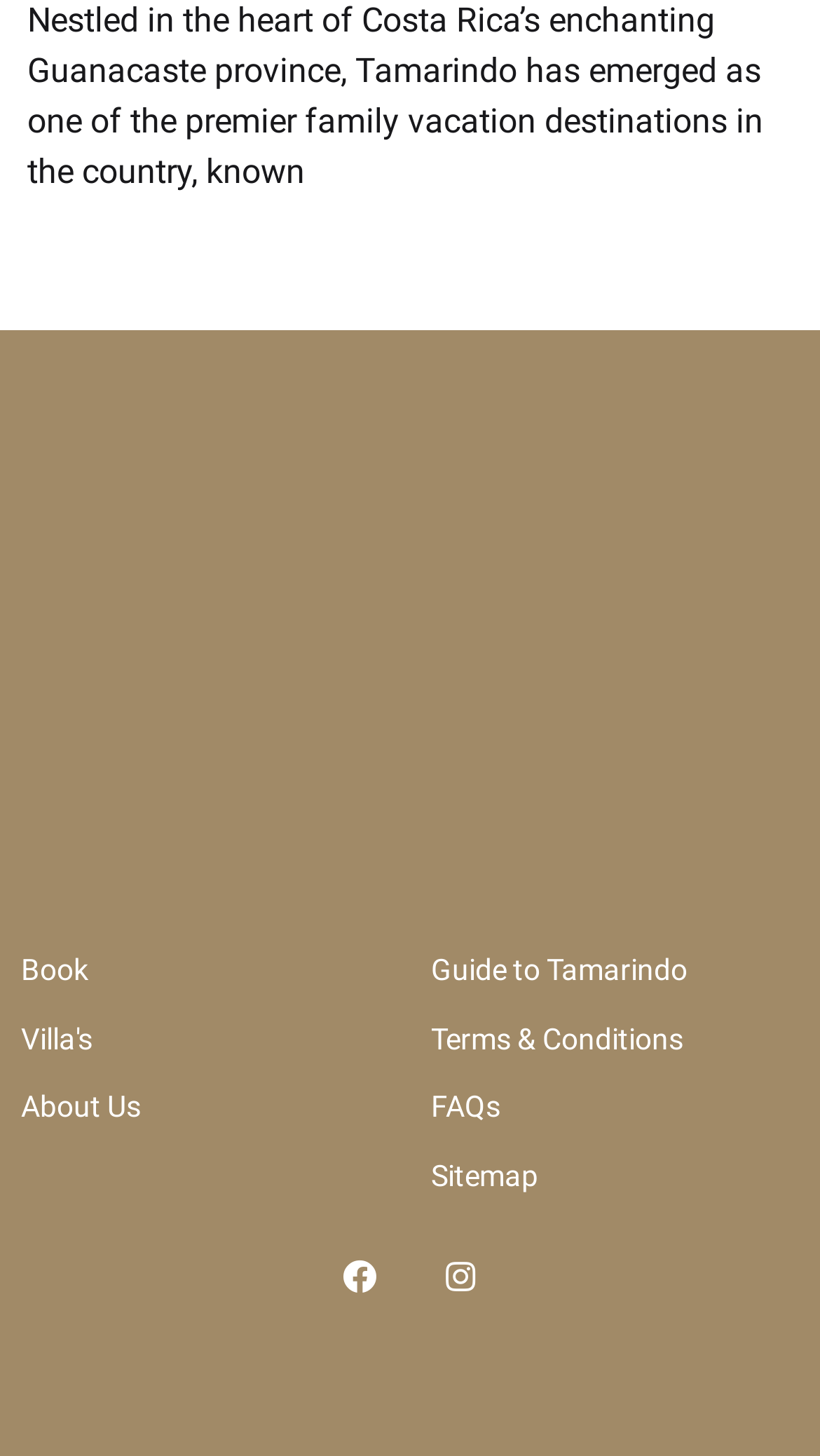How many social media links are present?
Based on the visual, give a brief answer using one word or a short phrase.

2